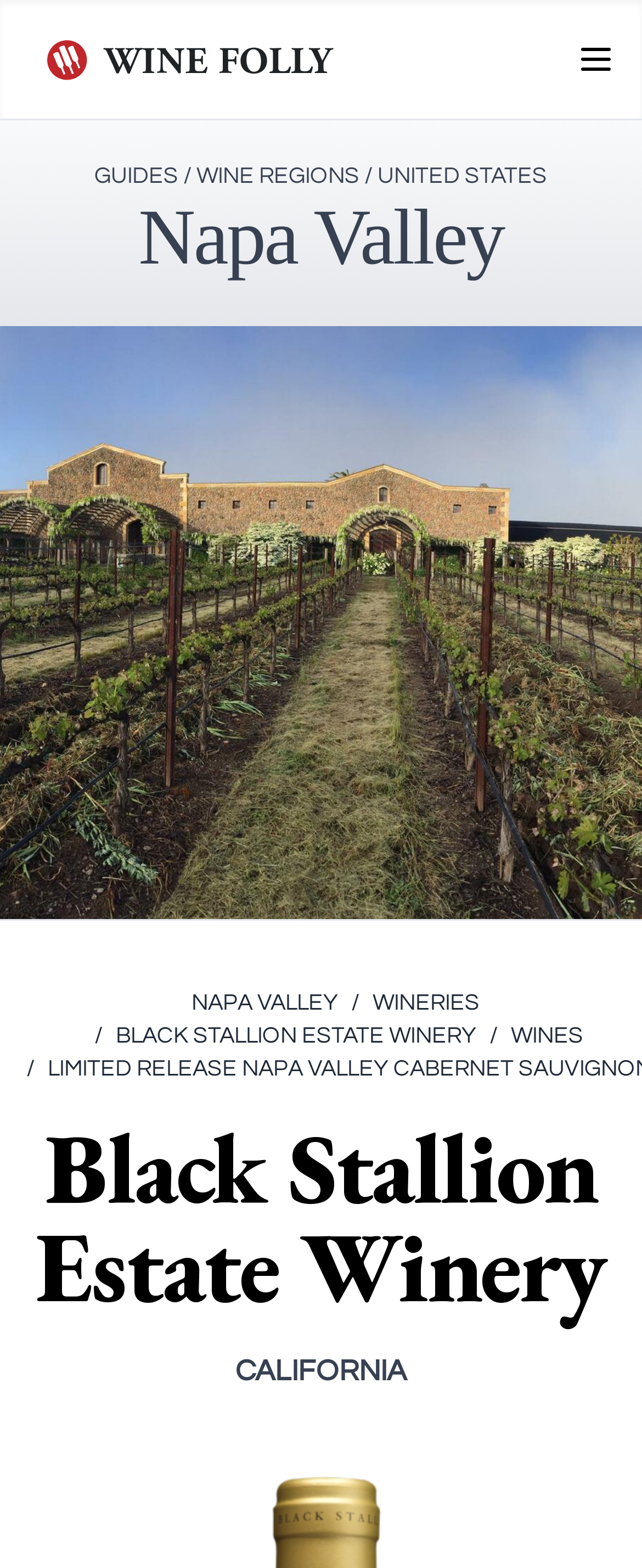Please identify the bounding box coordinates of the area that needs to be clicked to fulfill the following instruction: "Open menu."

[0.877, 0.017, 0.979, 0.059]